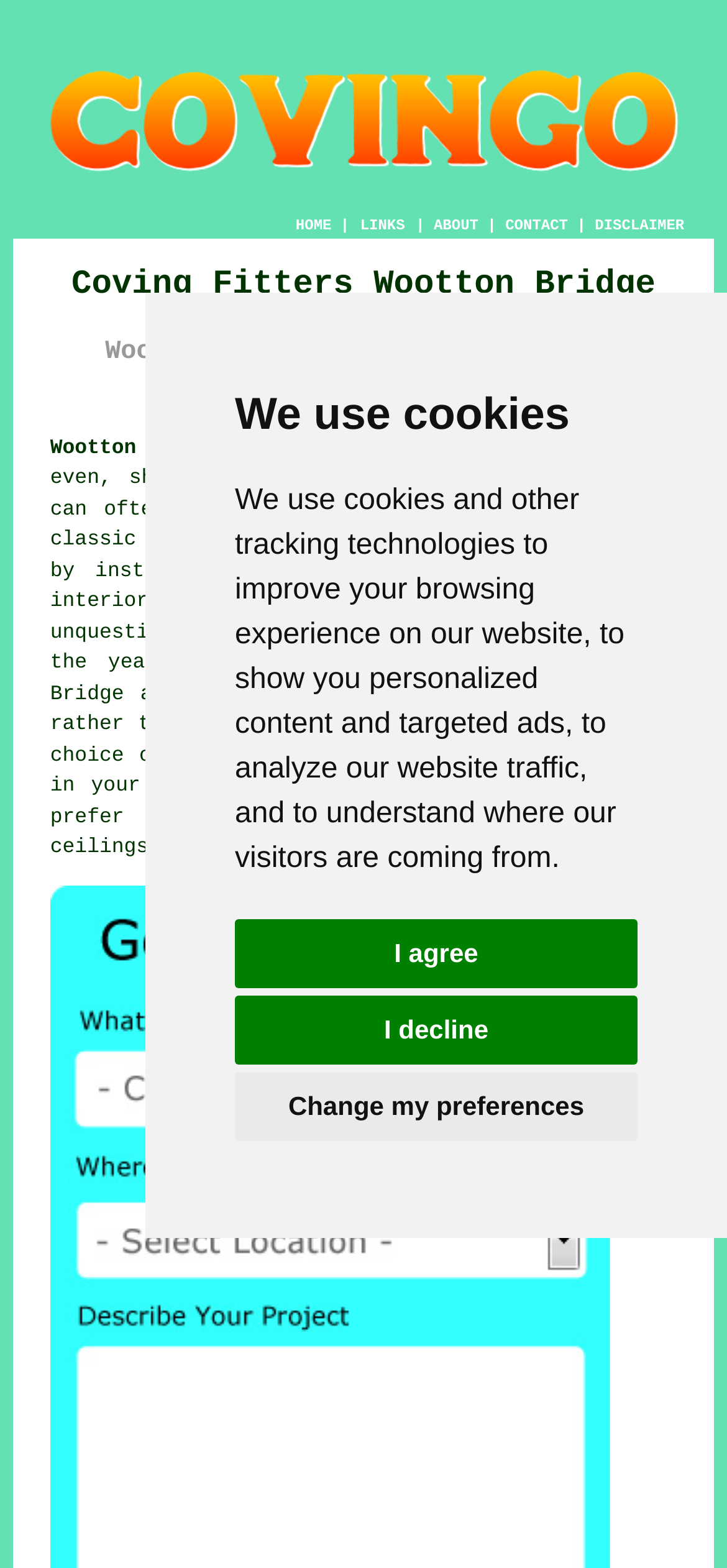Answer the question in one word or a short phrase:
What is the main purpose of the website?

Coving installation